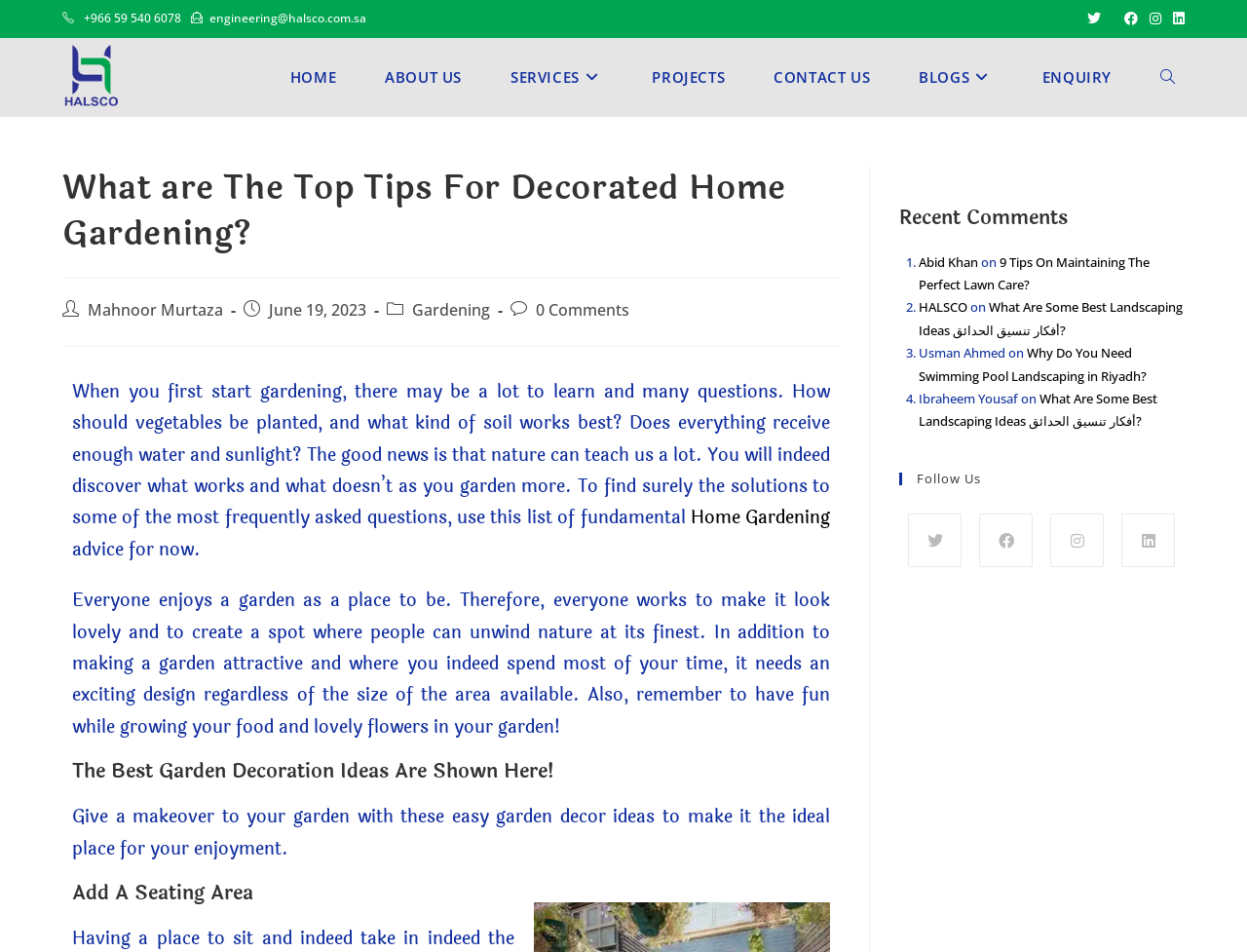Provide the bounding box coordinates for the UI element that is described as: "Toggle website search".

[0.911, 0.04, 0.962, 0.121]